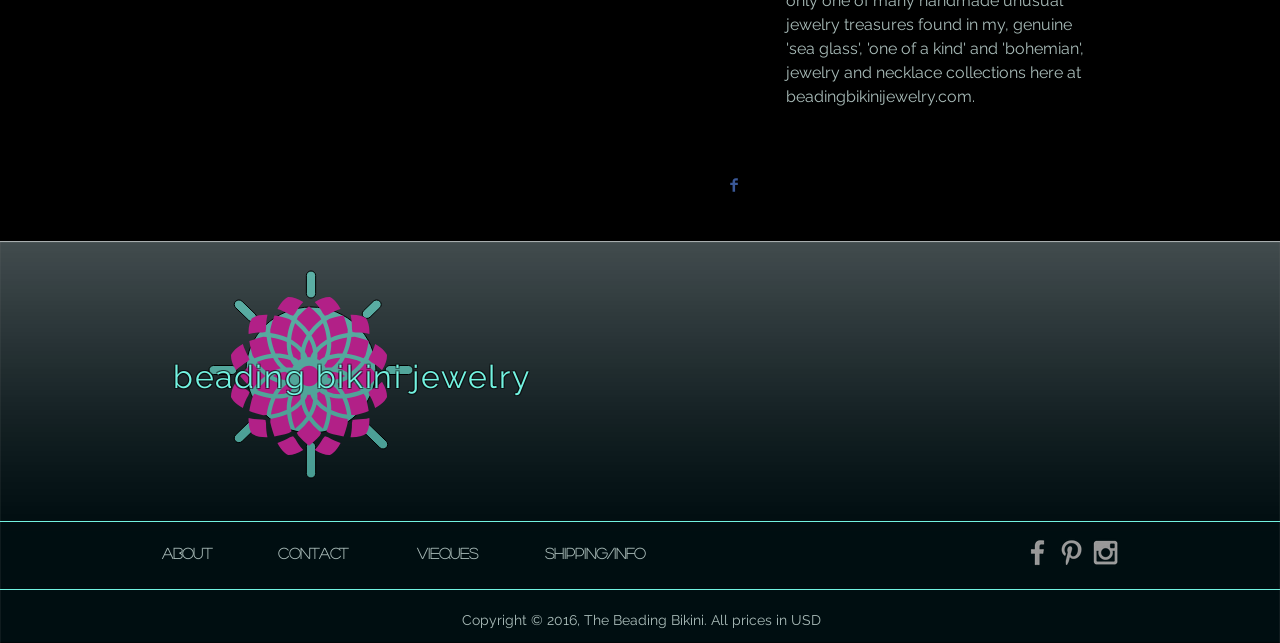What is the main topic of this webpage?
Identify the answer in the screenshot and reply with a single word or phrase.

beading bikini jewelry